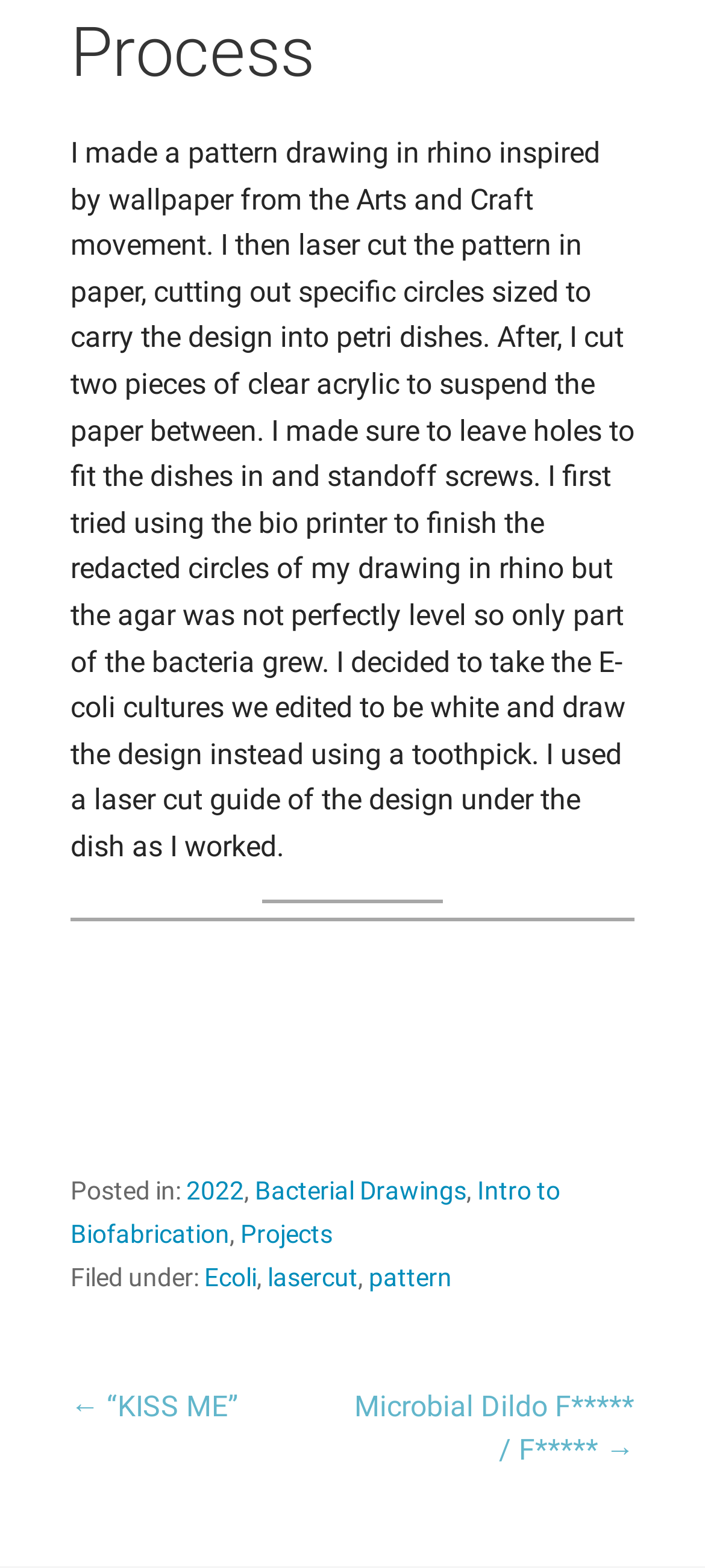Provide the bounding box coordinates of the section that needs to be clicked to accomplish the following instruction: "Sign in to the website."

None